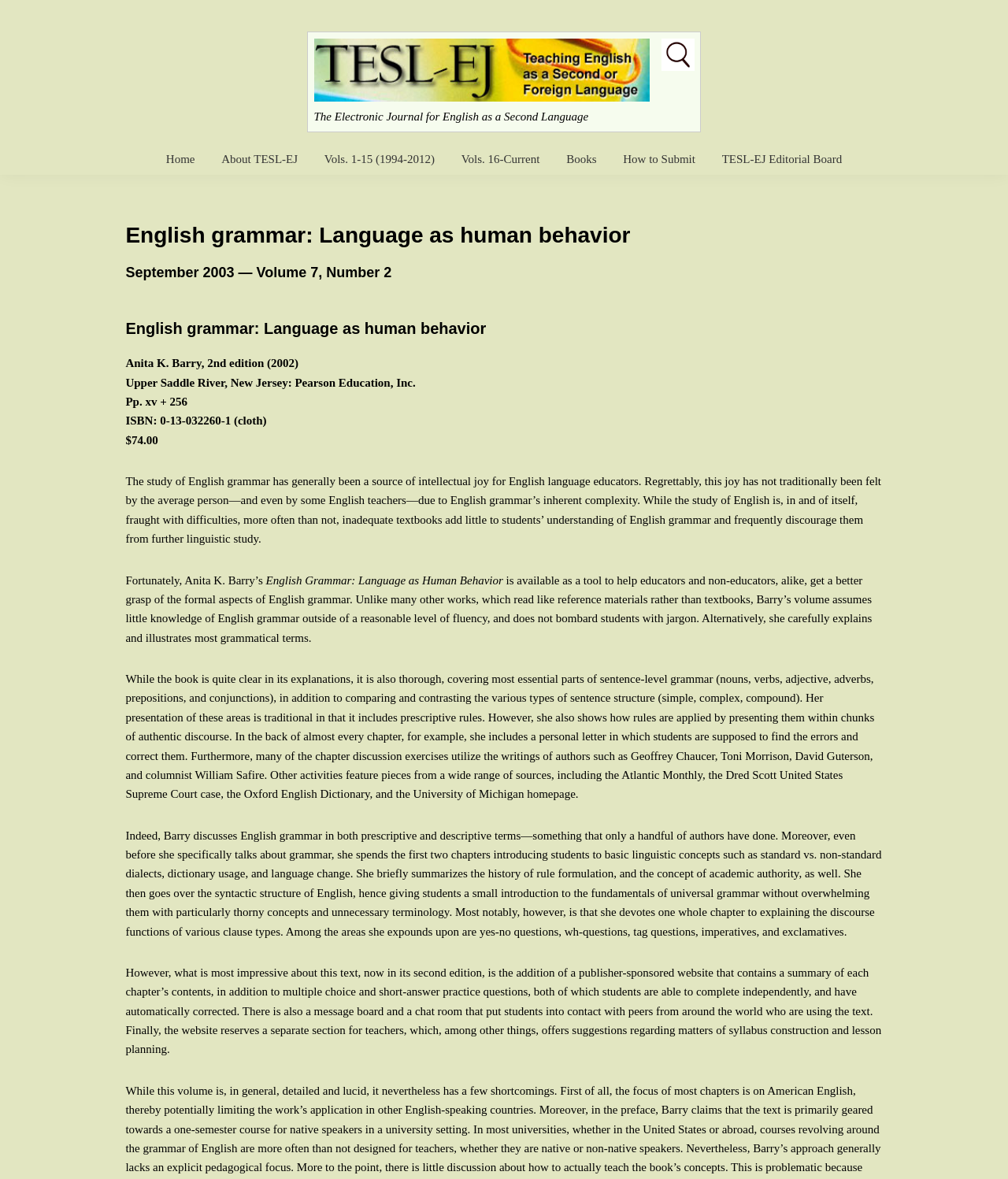Who is the author of the book?
Based on the image content, provide your answer in one word or a short phrase.

Anita K. Barry